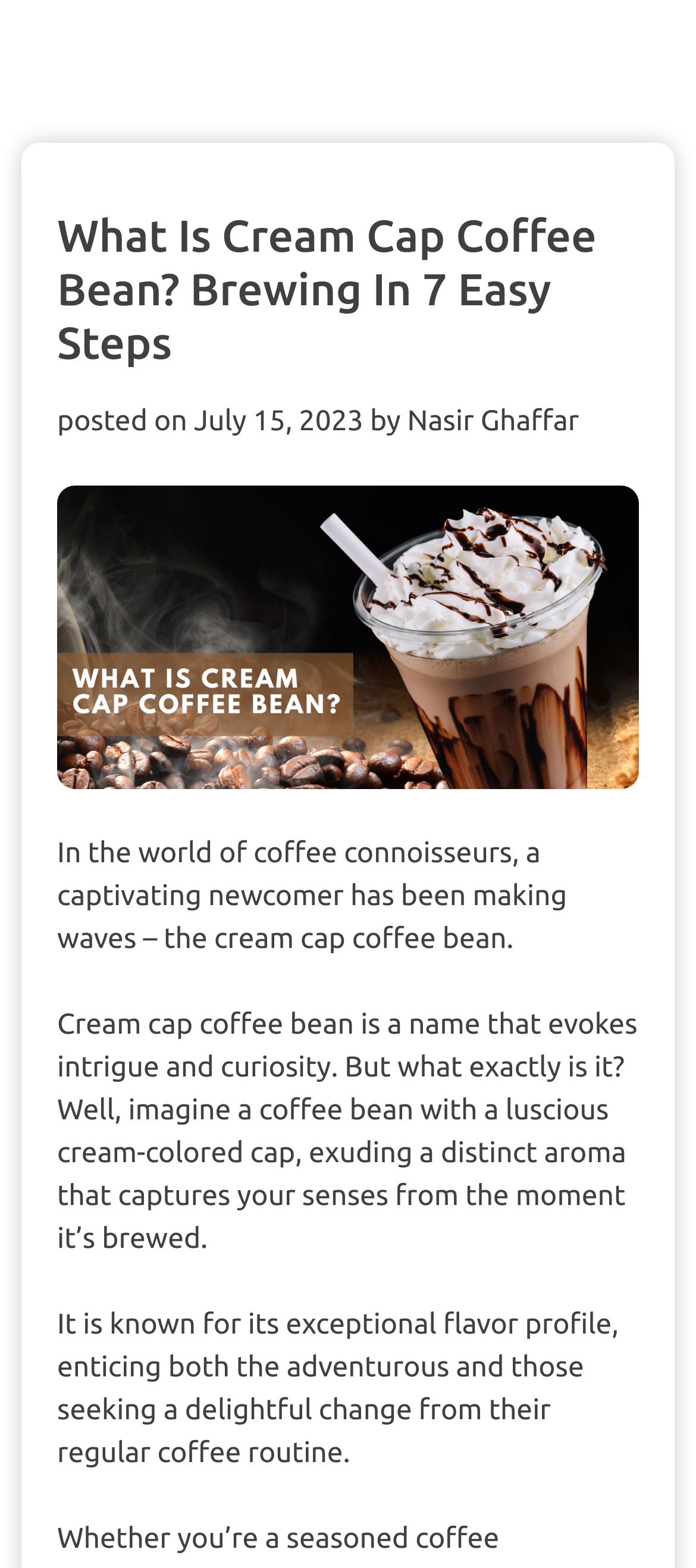Write an extensive caption that covers every aspect of the webpage.

The webpage is about cream cap coffee beans, with a header that reads "What Is Cream Cap Coffee Bean? Brewing In 7 Easy Steps" at the top left of the page. Below the header, there is a text indicating the post date and author, "posted on July 15, 2023 by Nasir Ghaffar". 

To the right of the header, there is an image related to cream cap coffee beans, taking up a significant portion of the top section of the page. 

Below the image, there are three paragraphs of text. The first paragraph introduces the concept of cream cap coffee beans, describing them as a captivating newcomer in the world of coffee. The second paragraph provides more details about the coffee beans, describing their appearance, aroma, and flavor profile. The third paragraph highlights the exceptional flavor profile of cream cap coffee beans, appealing to both adventurous coffee drinkers and those looking for a change from their regular routine.